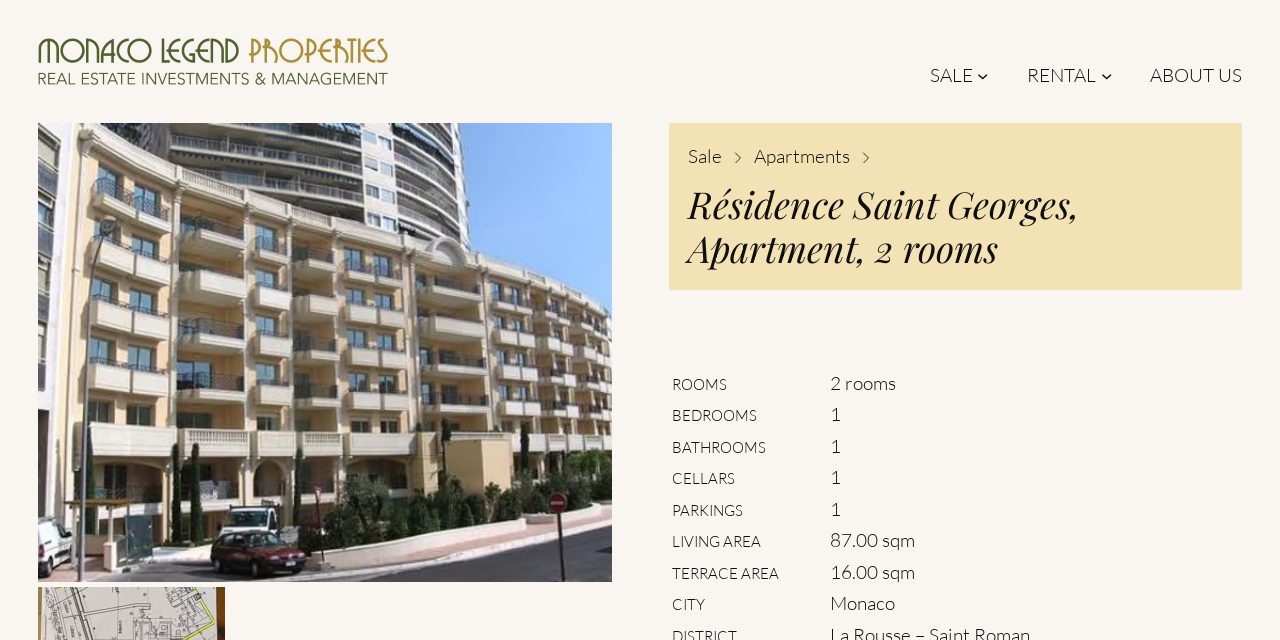Given the description "About Us", provide the bounding box coordinates of the corresponding UI element.

[0.898, 0.103, 0.97, 0.133]